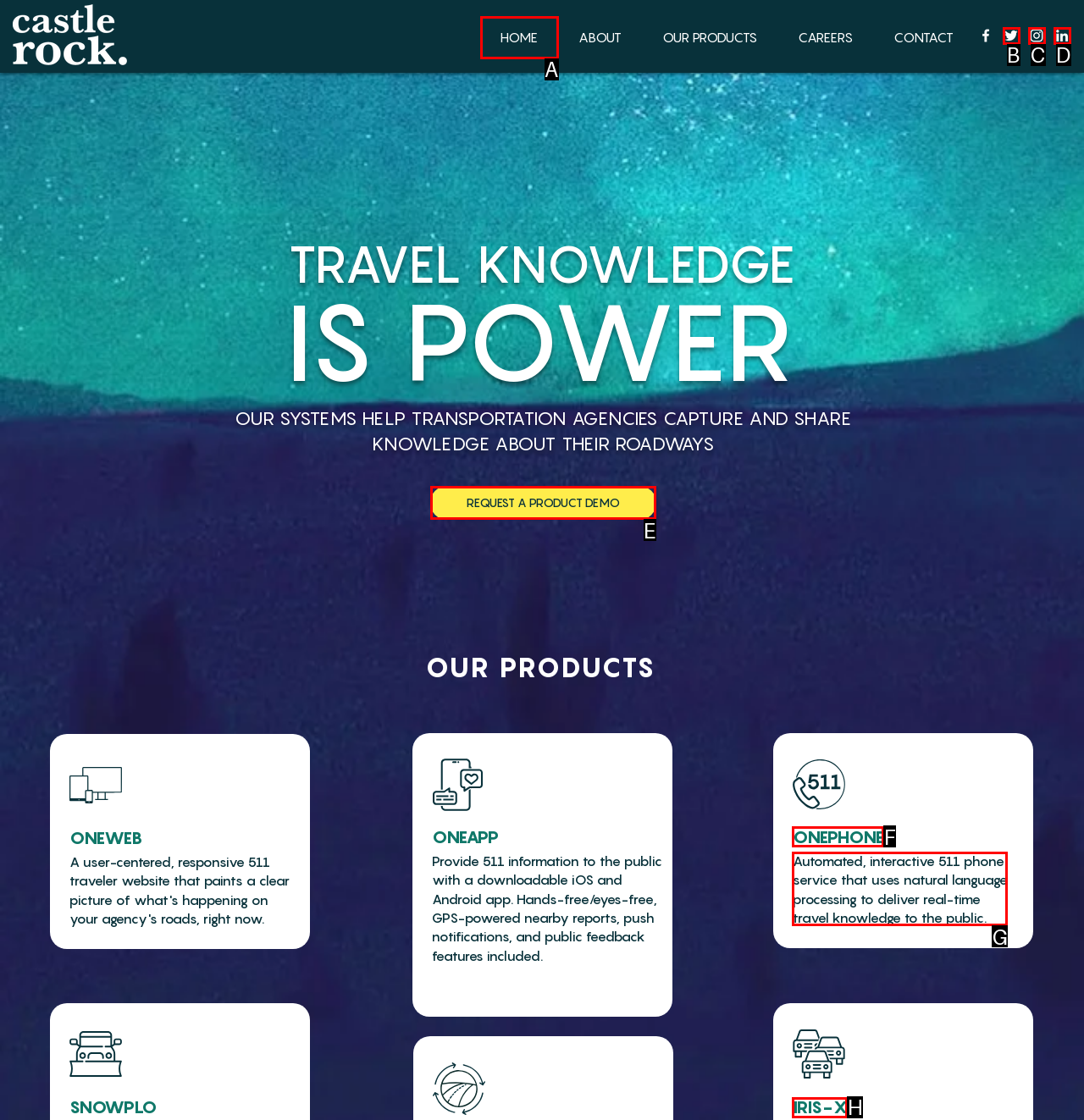Determine the letter of the UI element I should click on to complete the task: Click the REQUEST A PRODUCT DEMO link from the provided choices in the screenshot.

E